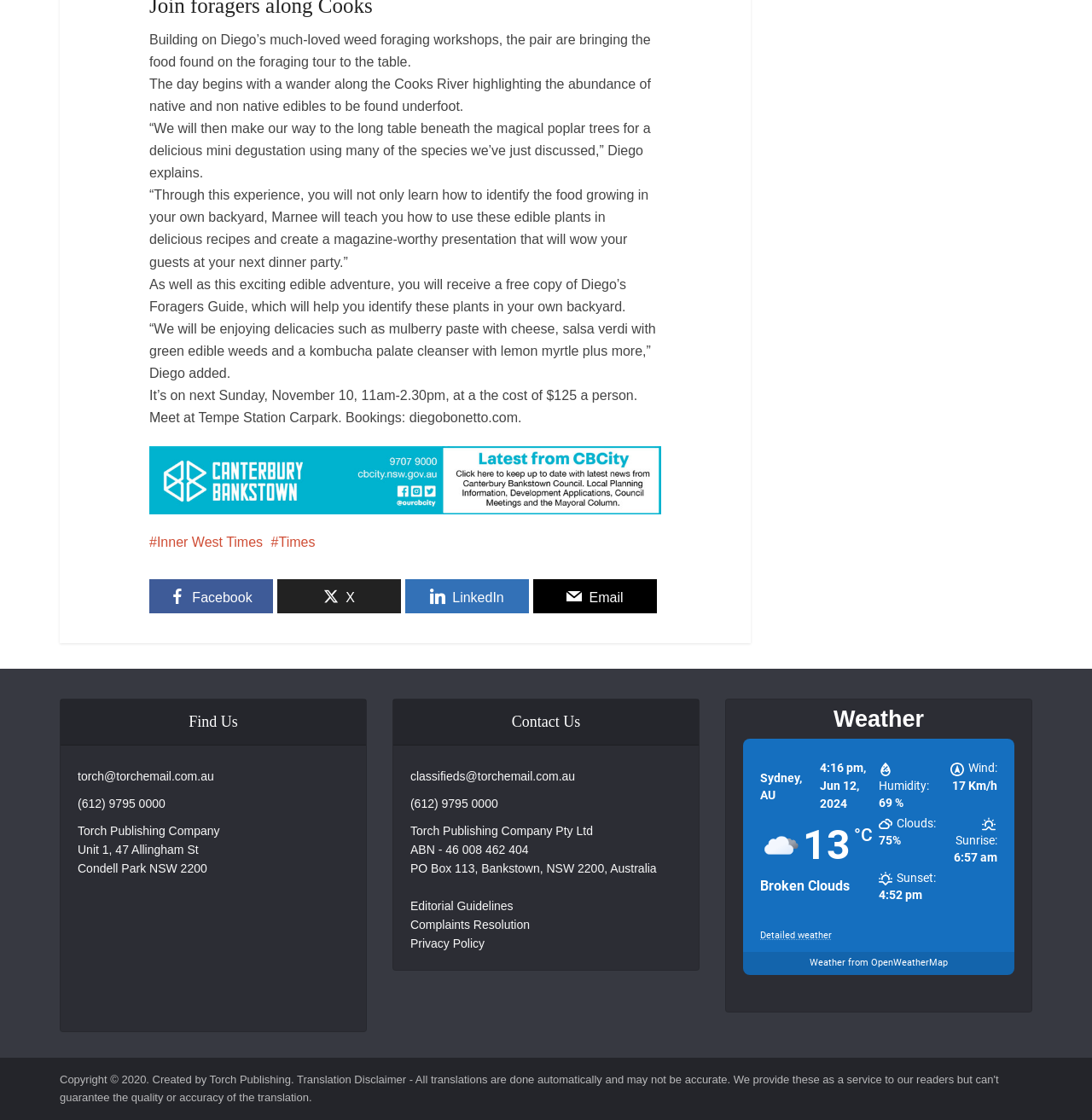Determine the bounding box coordinates of the section to be clicked to follow the instruction: "Visit 'Inner West Times'". The coordinates should be given as four float numbers between 0 and 1, formatted as [left, top, right, bottom].

[0.137, 0.478, 0.241, 0.491]